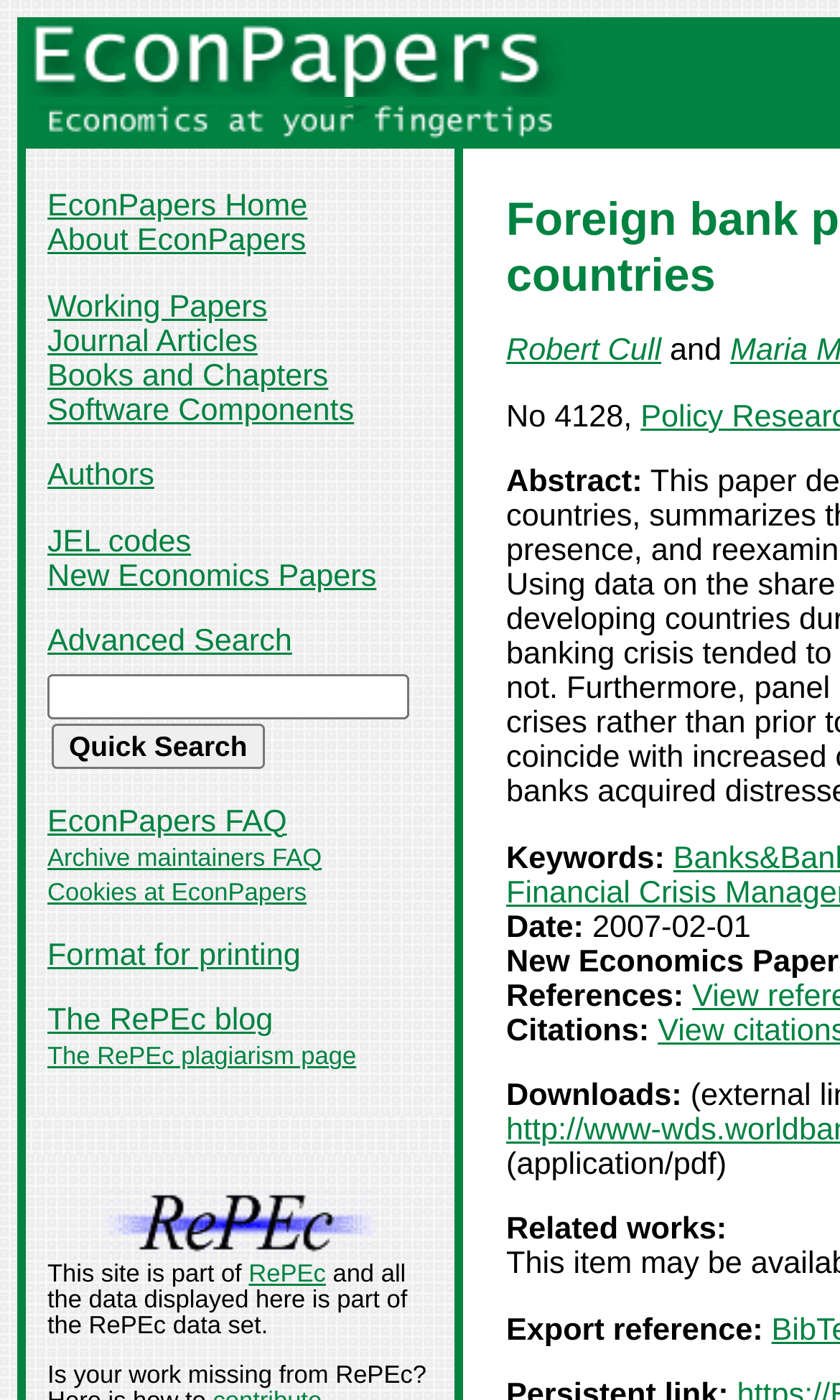Please extract the webpage's main title and generate its text content.

Foreign bank participation and crises in developing countries